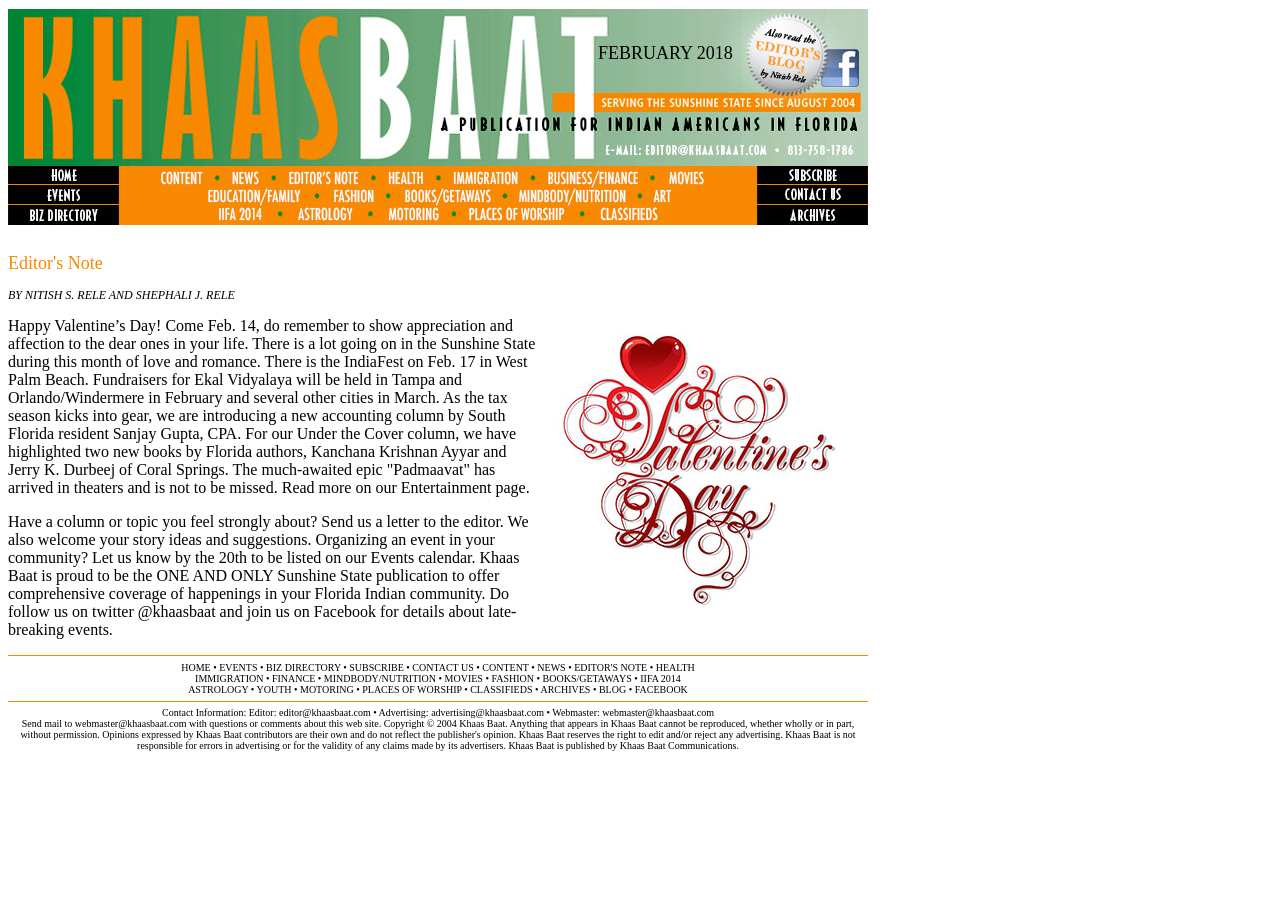Please determine the bounding box coordinates for the element with the description: "biz directory".

[0.208, 0.734, 0.266, 0.746]